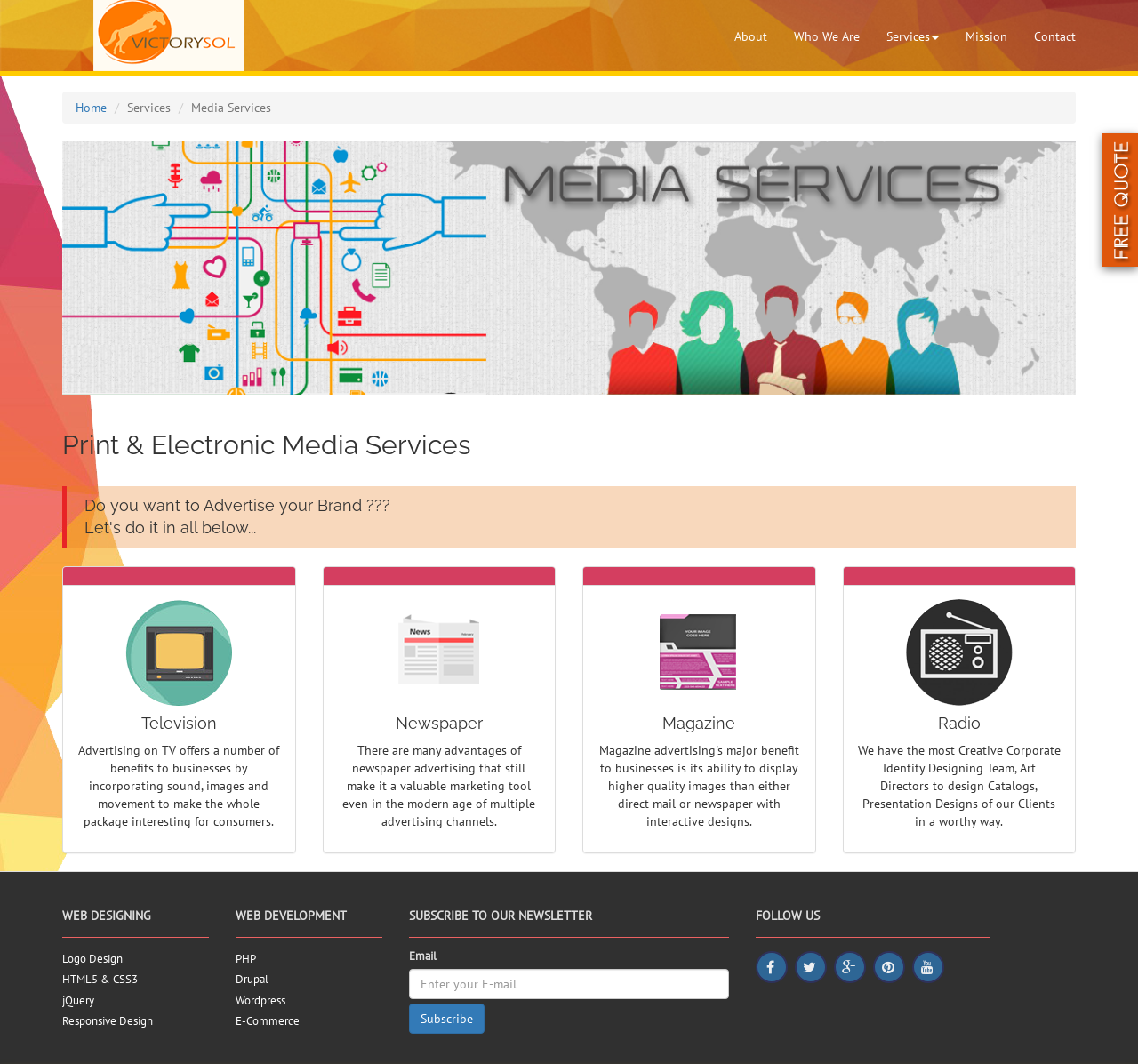Please respond in a single word or phrase: 
What is the benefit of advertising on TV?

Incorporating sound, images, and movement